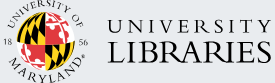What is the text accompanying the seal?
Using the visual information, reply with a single word or short phrase.

UNIVERSITY LIBRARIES